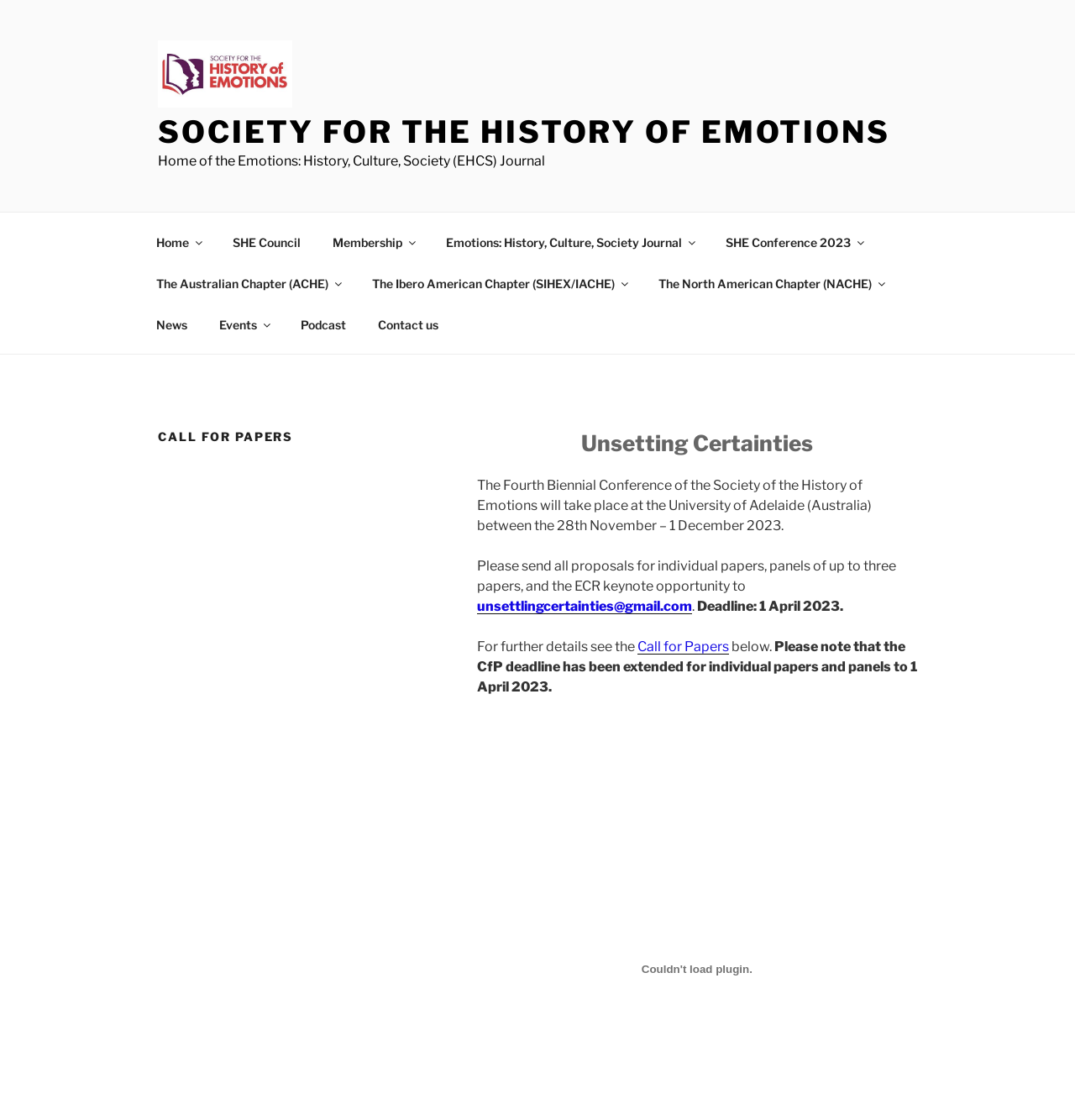Identify the bounding box of the HTML element described as: "The Australian Chapter (ACHE)".

[0.131, 0.234, 0.33, 0.271]